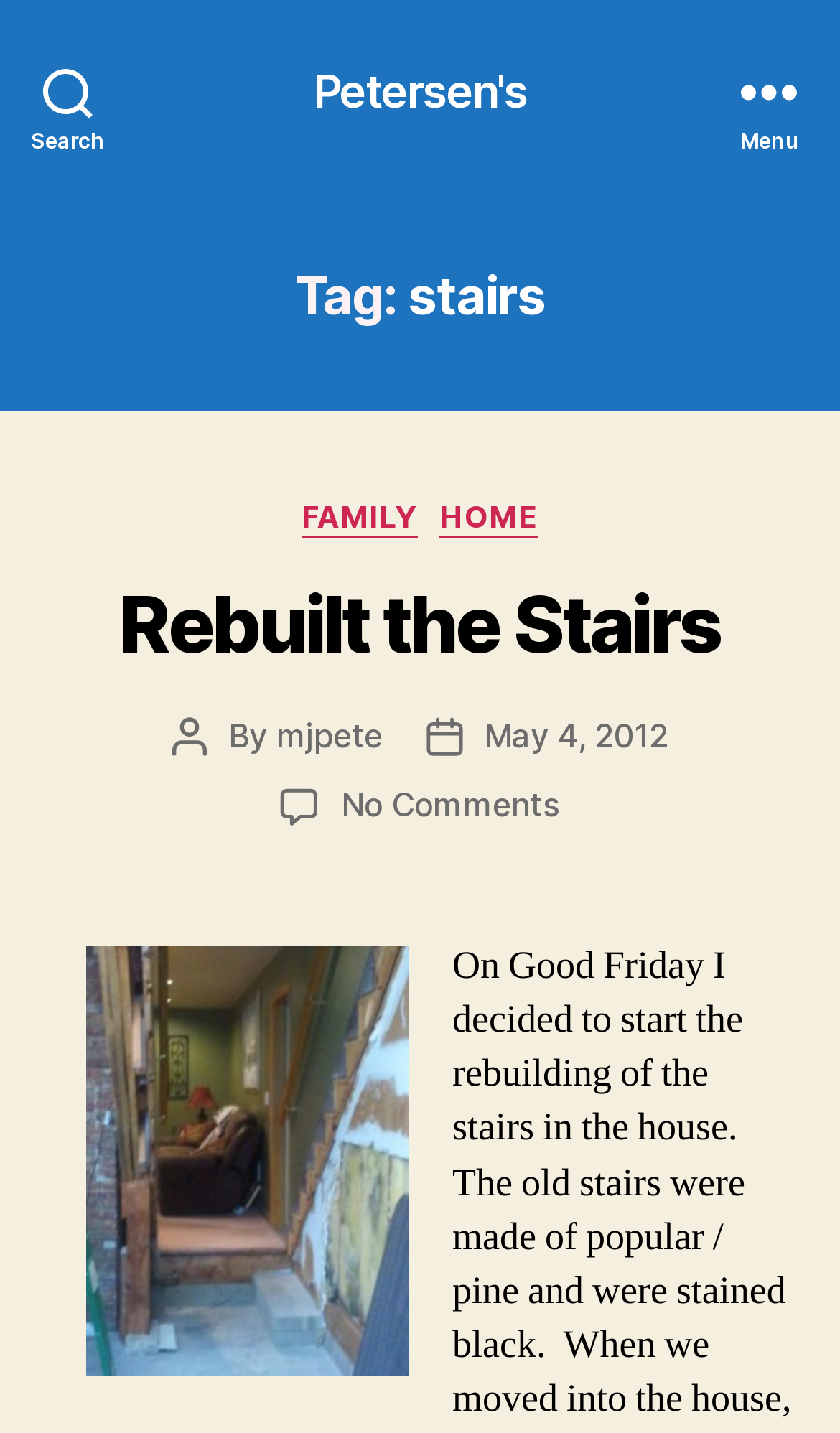Please examine the image and answer the question with a detailed explanation:
When was the post 'Rebuilt the Stairs' published?

I found the link 'May 4, 2012' with bounding box coordinates [0.576, 0.499, 0.795, 0.527] which is next to the text 'Post date', indicating that the post 'Rebuilt the Stairs' was published on May 4, 2012.